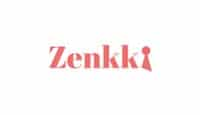Please give a concise answer to this question using a single word or phrase: 
What type of font is used in the logo design?

Modern and stylish